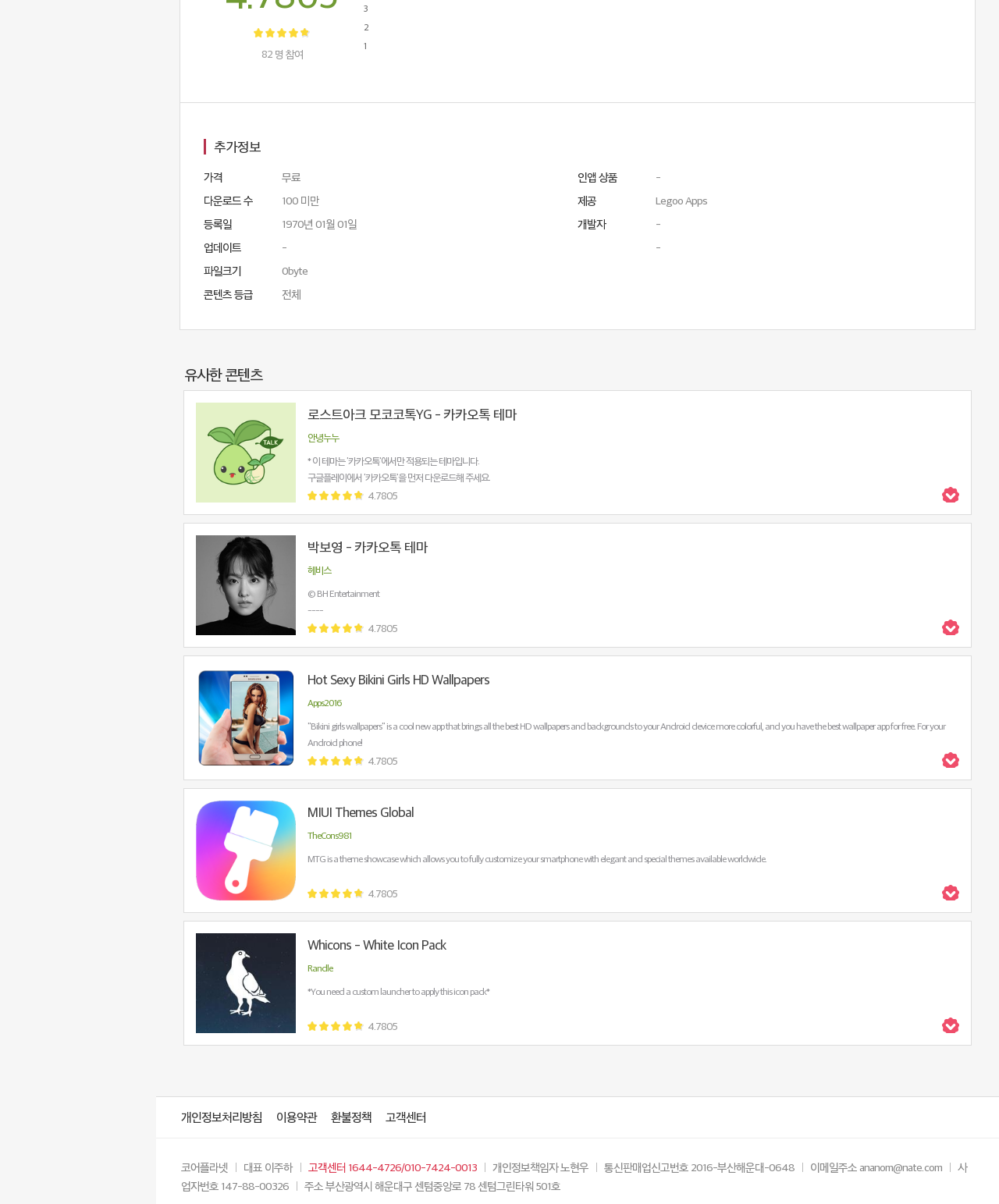Give a one-word or short phrase answer to this question: 
Who is the developer of the '박보영 - 카카오톡 테마' app?

BH Entertainment